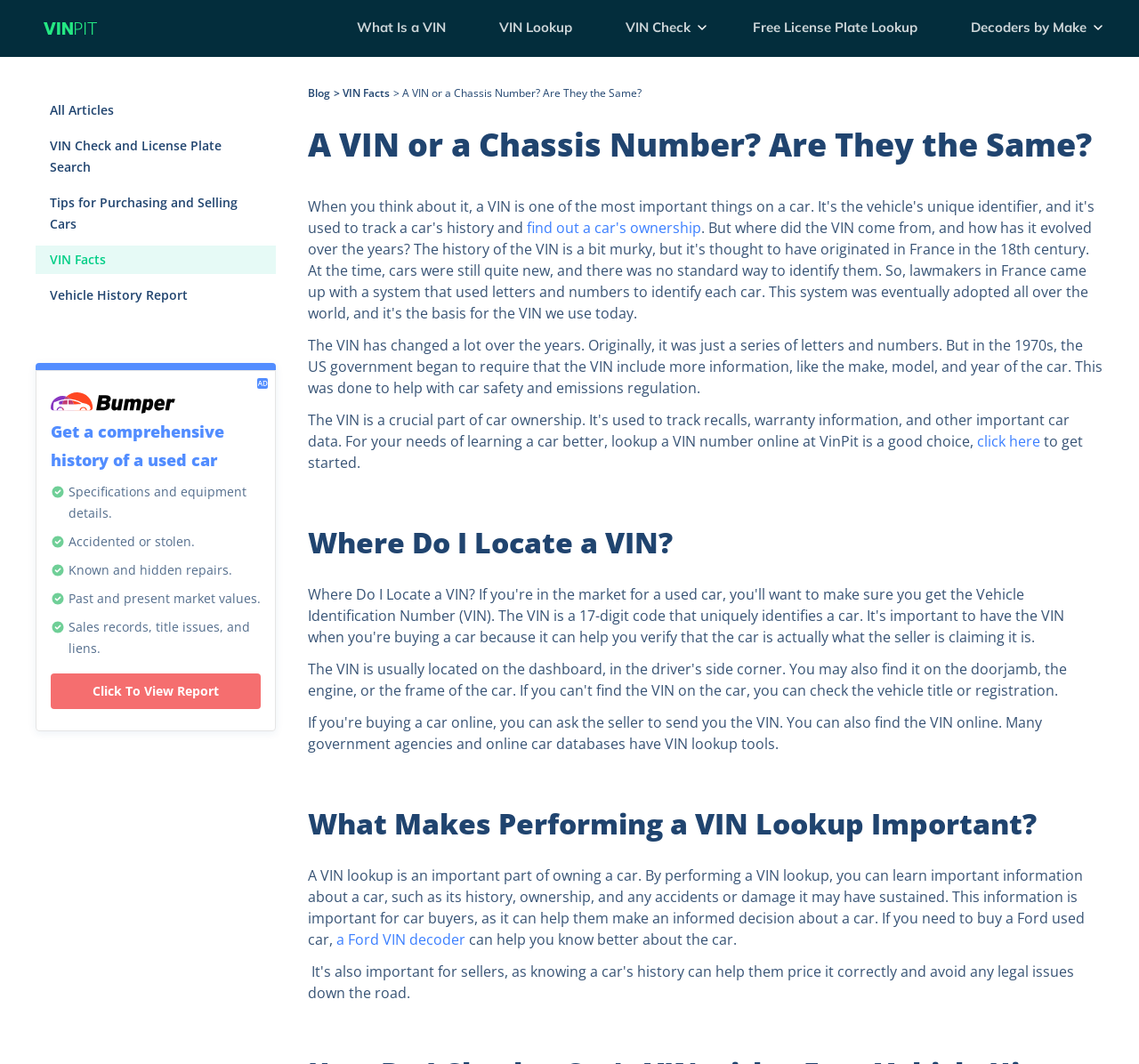Could you specify the bounding box coordinates for the clickable section to complete the following instruction: "Click on the 'Click To View Report' button"?

[0.045, 0.633, 0.229, 0.666]